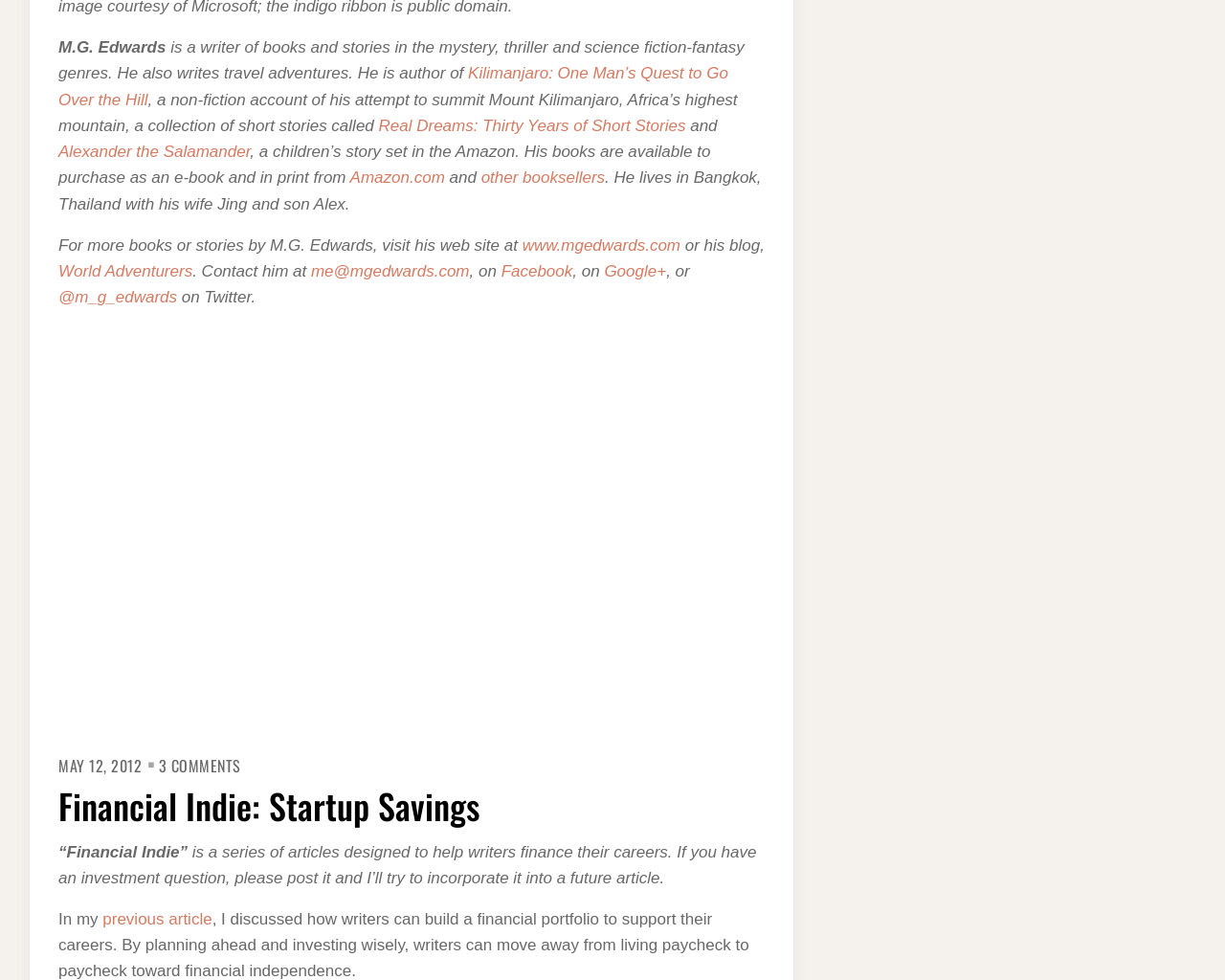Look at the image and write a detailed answer to the question: 
What is the name of the author's blog?

The name of the author's blog is mentioned as a link element with ID 337, which is 'World Adventurers'.